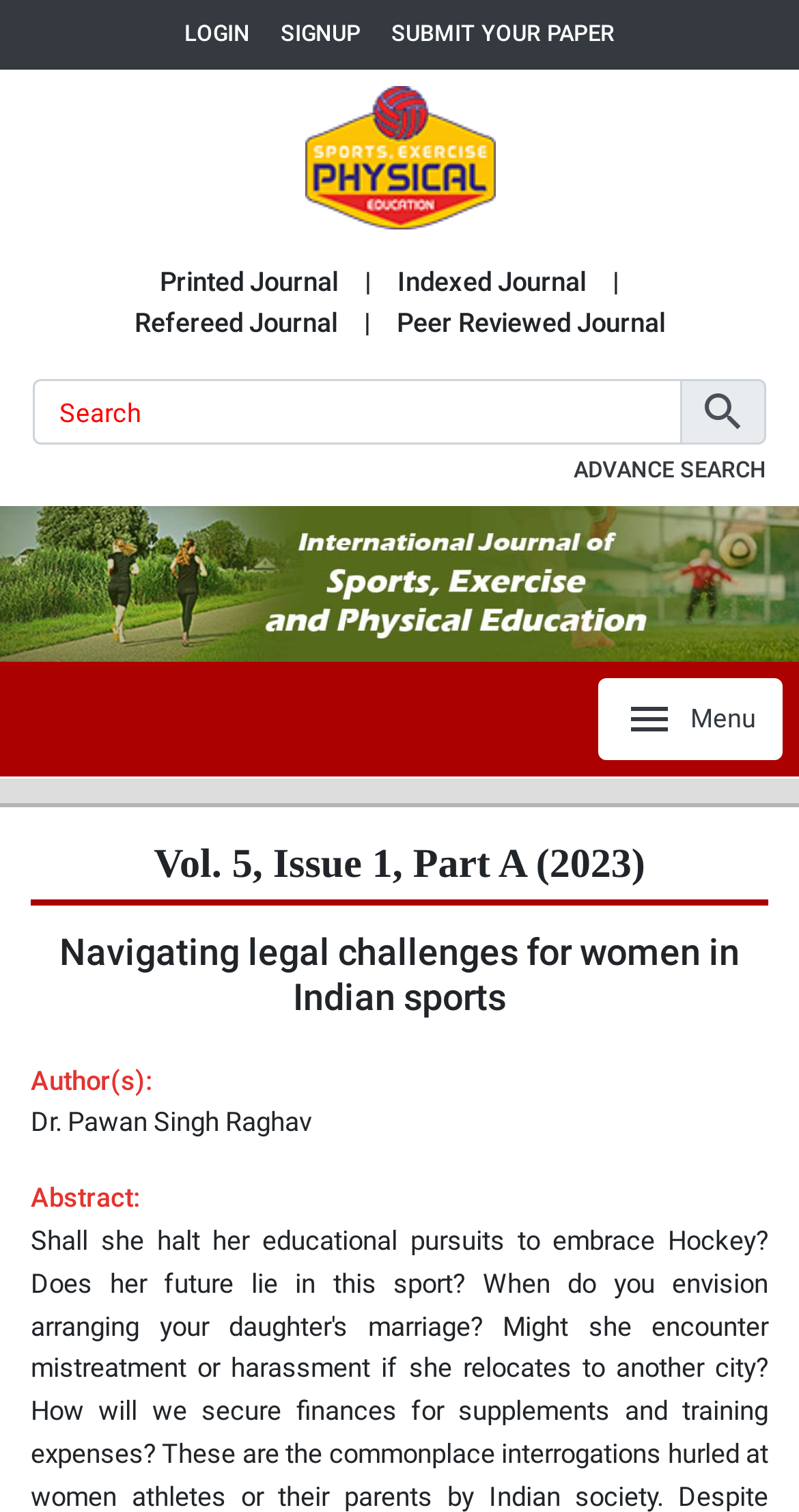Predict the bounding box for the UI component with the following description: "Login".

[0.231, 0.011, 0.313, 0.035]